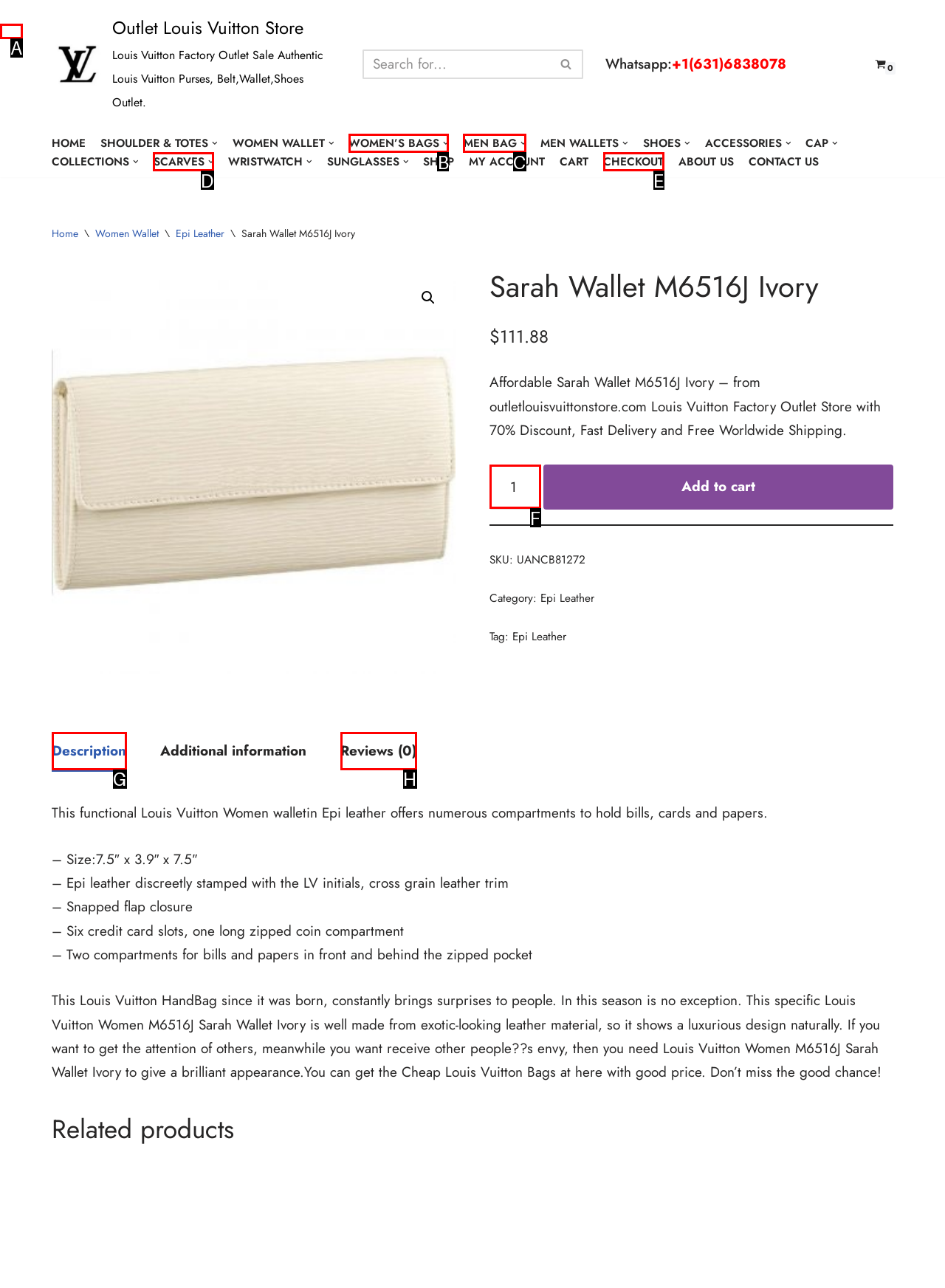Choose the HTML element that should be clicked to achieve this task: Select product quantity
Respond with the letter of the correct choice.

F